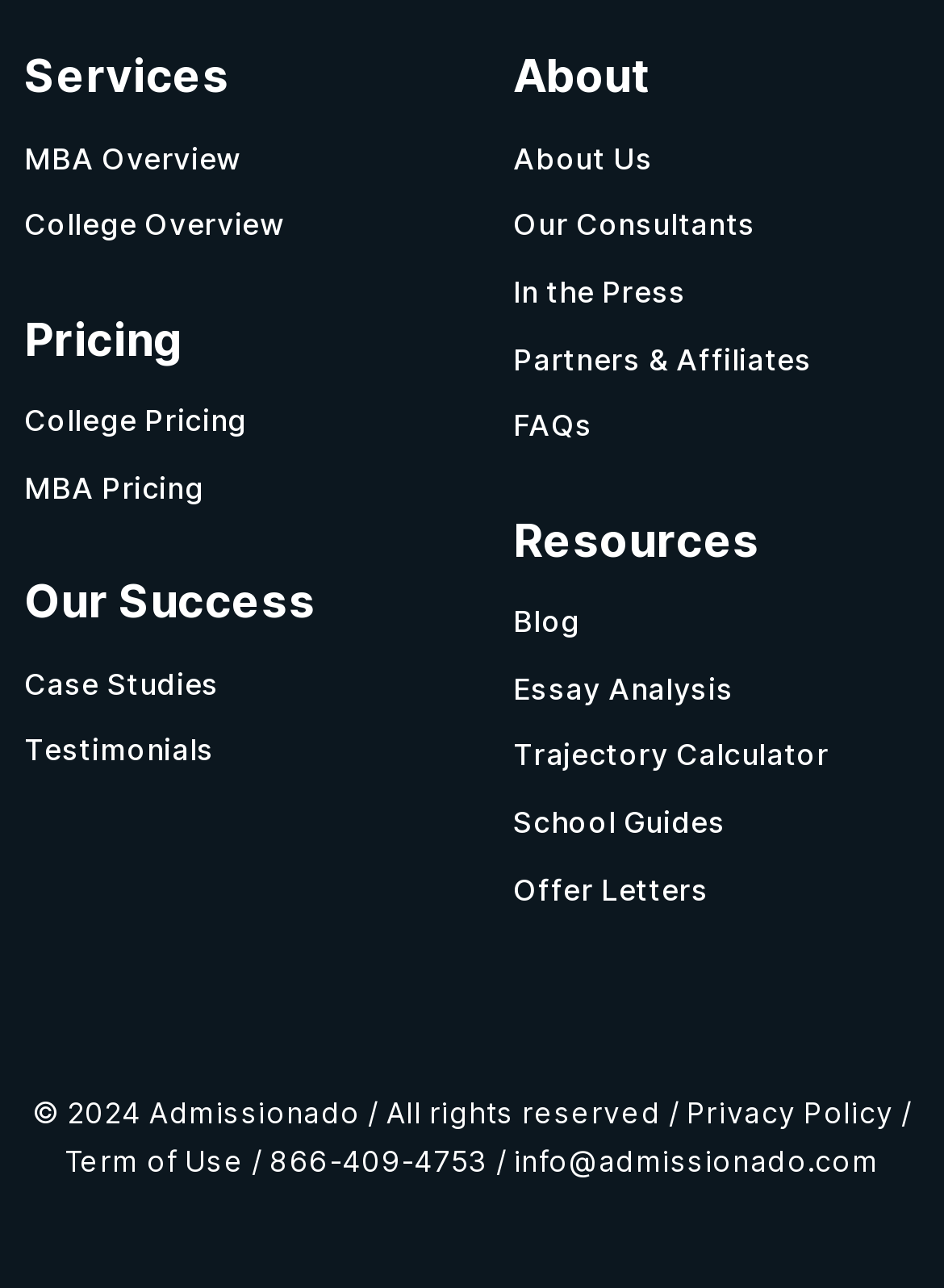Can you give a detailed response to the following question using the information from the image? What services does Admissionado offer?

Based on the webpage, Admissionado offers services related to MBA and College, as indicated by the 'Services' heading and the links 'MBA Overview' and 'College Overview' underneath it.